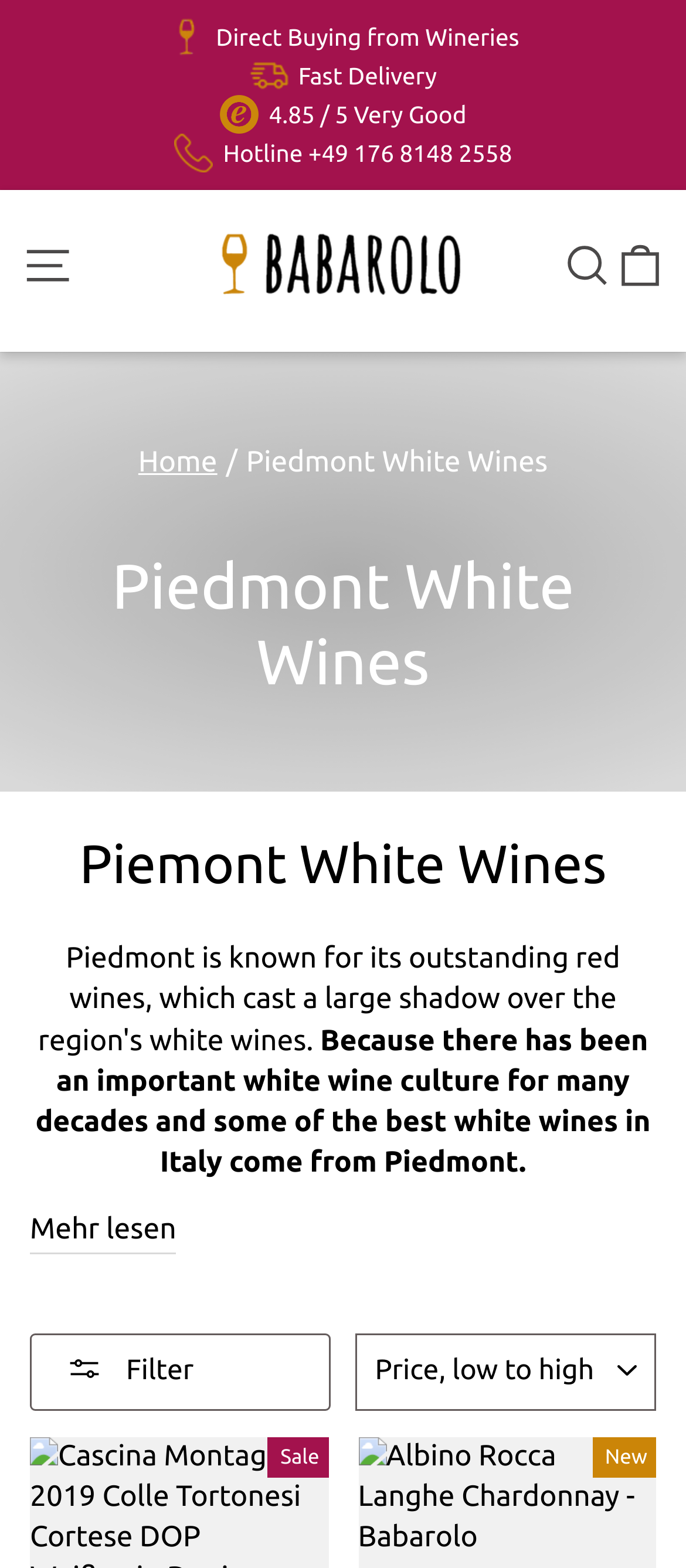What is the hotline number?
Analyze the image and provide a thorough answer to the question.

I found the hotline number by looking at the StaticText element with the text 'Hotline +49 176 8148 2558' which is located near the top of the webpage, indicating the company's hotline number.